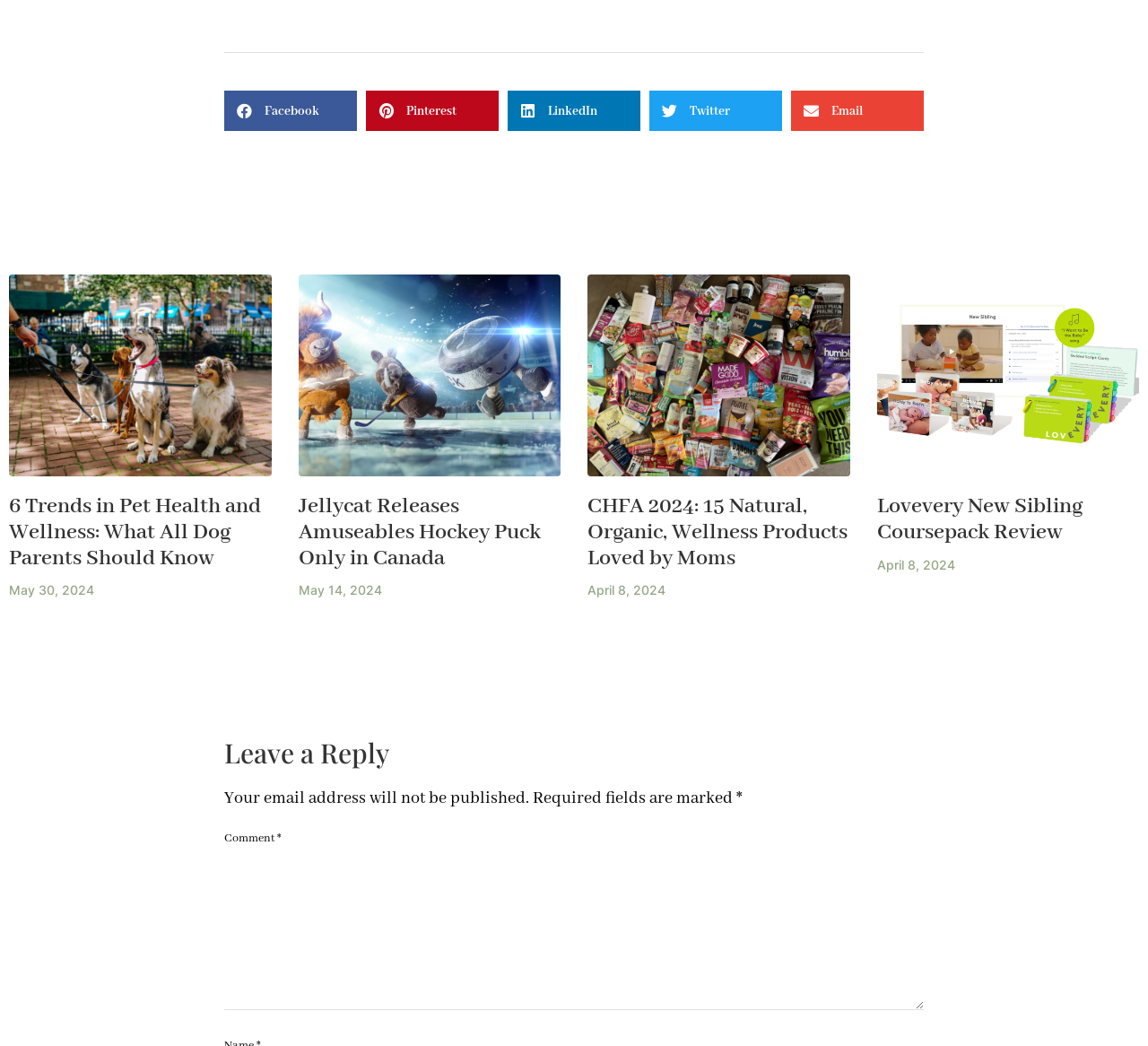Please specify the coordinates of the bounding box for the element that should be clicked to carry out this instruction: "Share on Twitter". The coordinates must be four float numbers between 0 and 1, formatted as [left, top, right, bottom].

[0.601, 0.098, 0.636, 0.114]